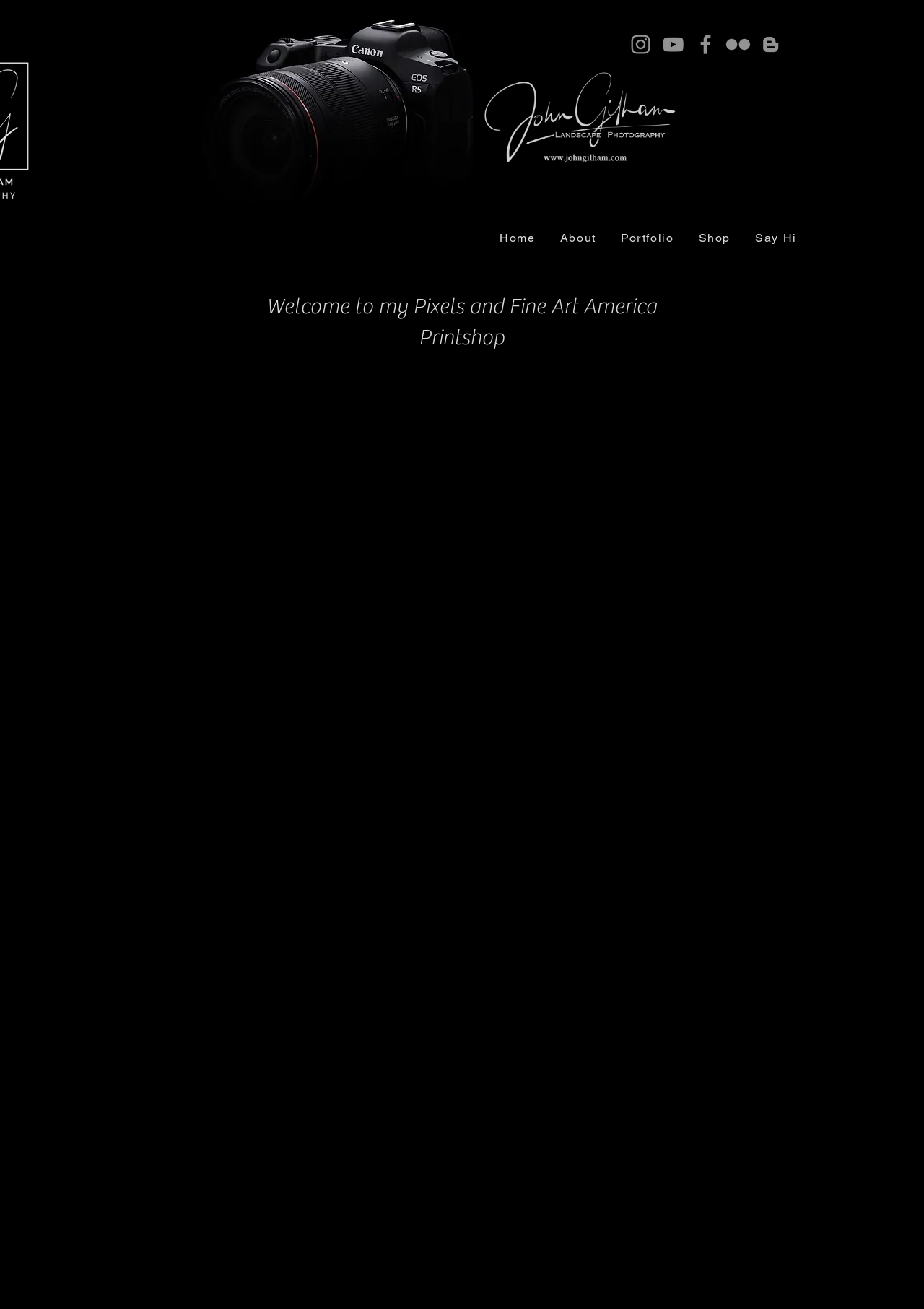Please reply to the following question with a single word or a short phrase:
What types of prints are available for purchase on this website?

Canvas, Framed, Poster, Metal, Wood, Jigsaw Puzzle